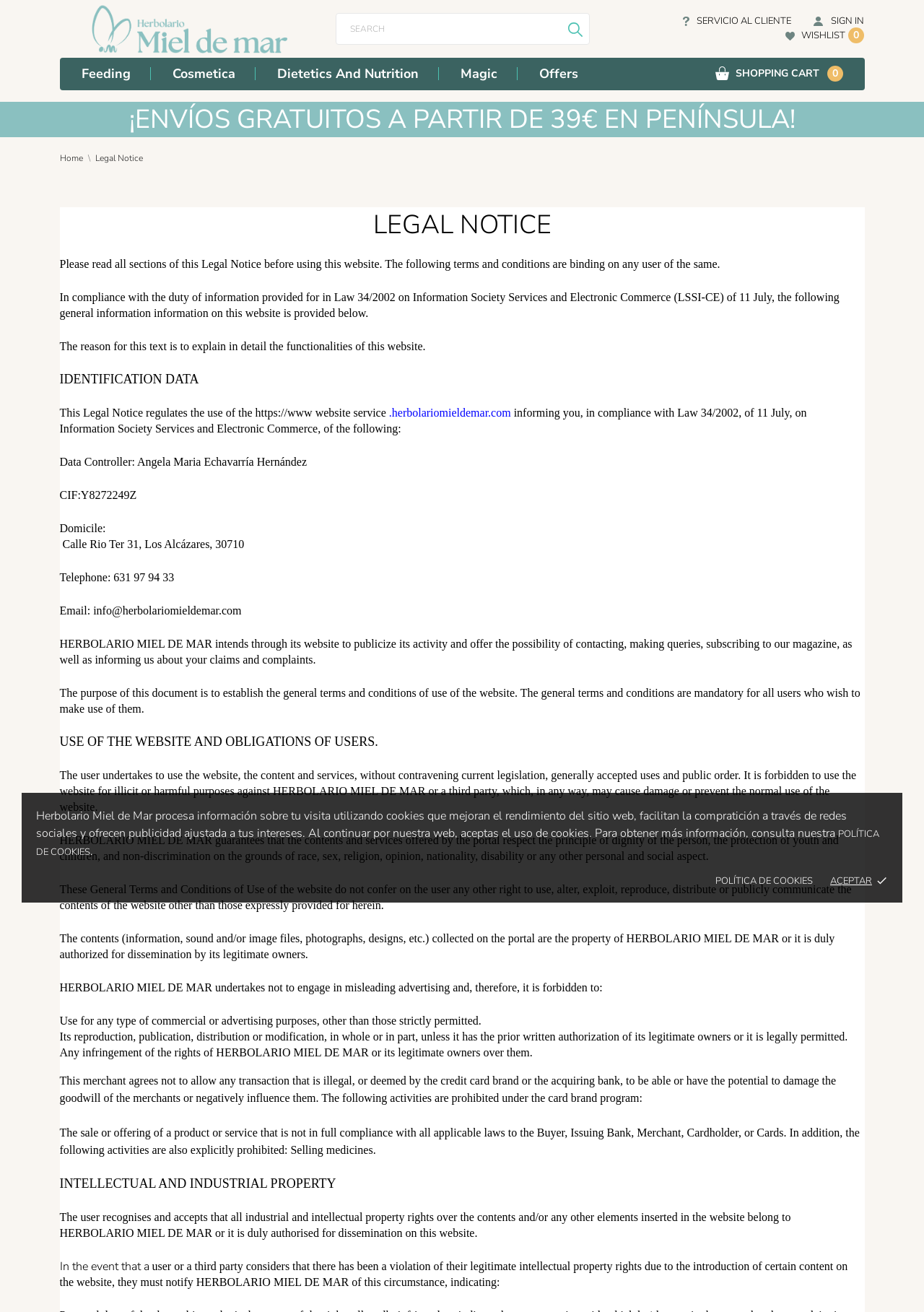Using the provided description: "Magic", find the bounding box coordinates of the corresponding UI element. The output should be four float numbers between 0 and 1, in the format [left, top, right, bottom].

[0.474, 0.051, 0.559, 0.061]